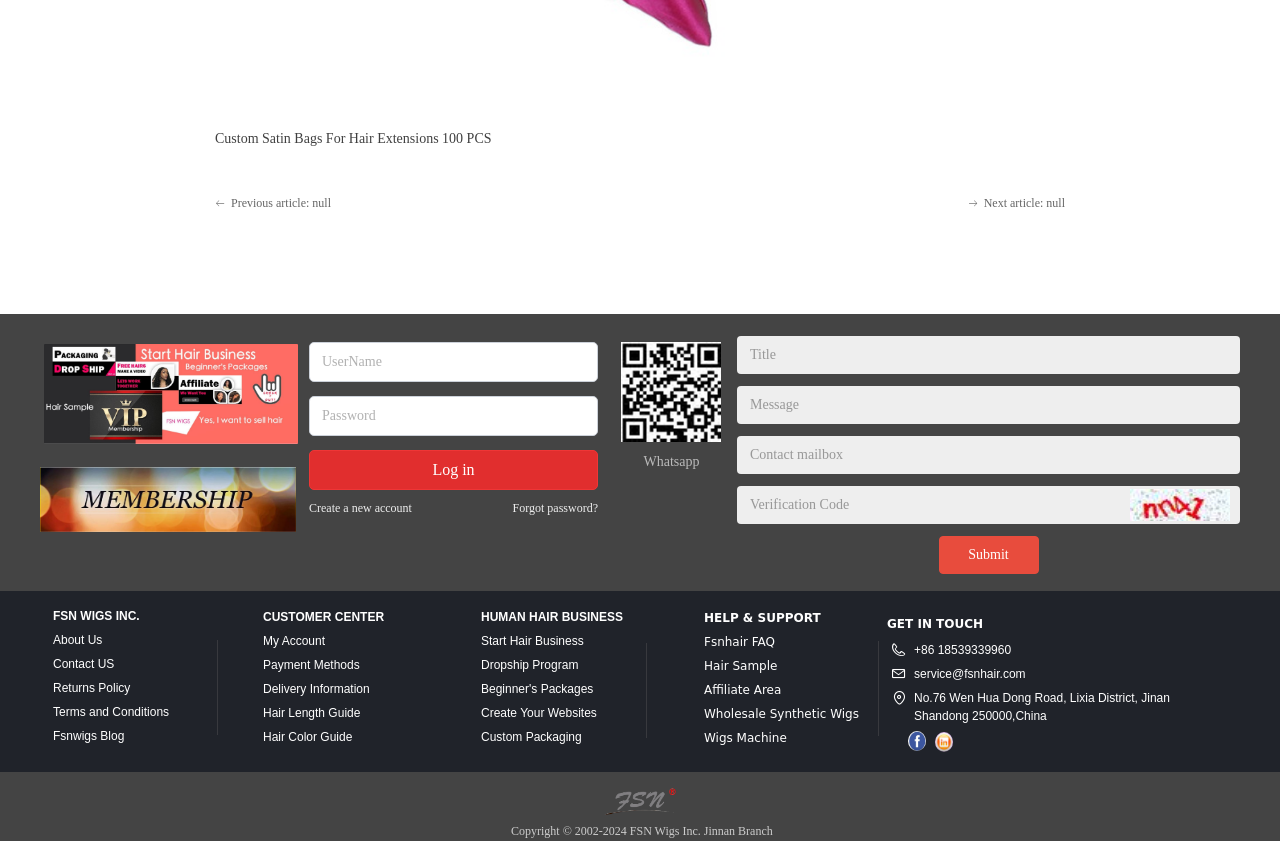Using the webpage screenshot and the element description Submit, determine the bounding box coordinates. Specify the coordinates in the format (top-left x, top-left y, bottom-right x, bottom-right y) with values ranging from 0 to 1.

[0.733, 0.637, 0.811, 0.683]